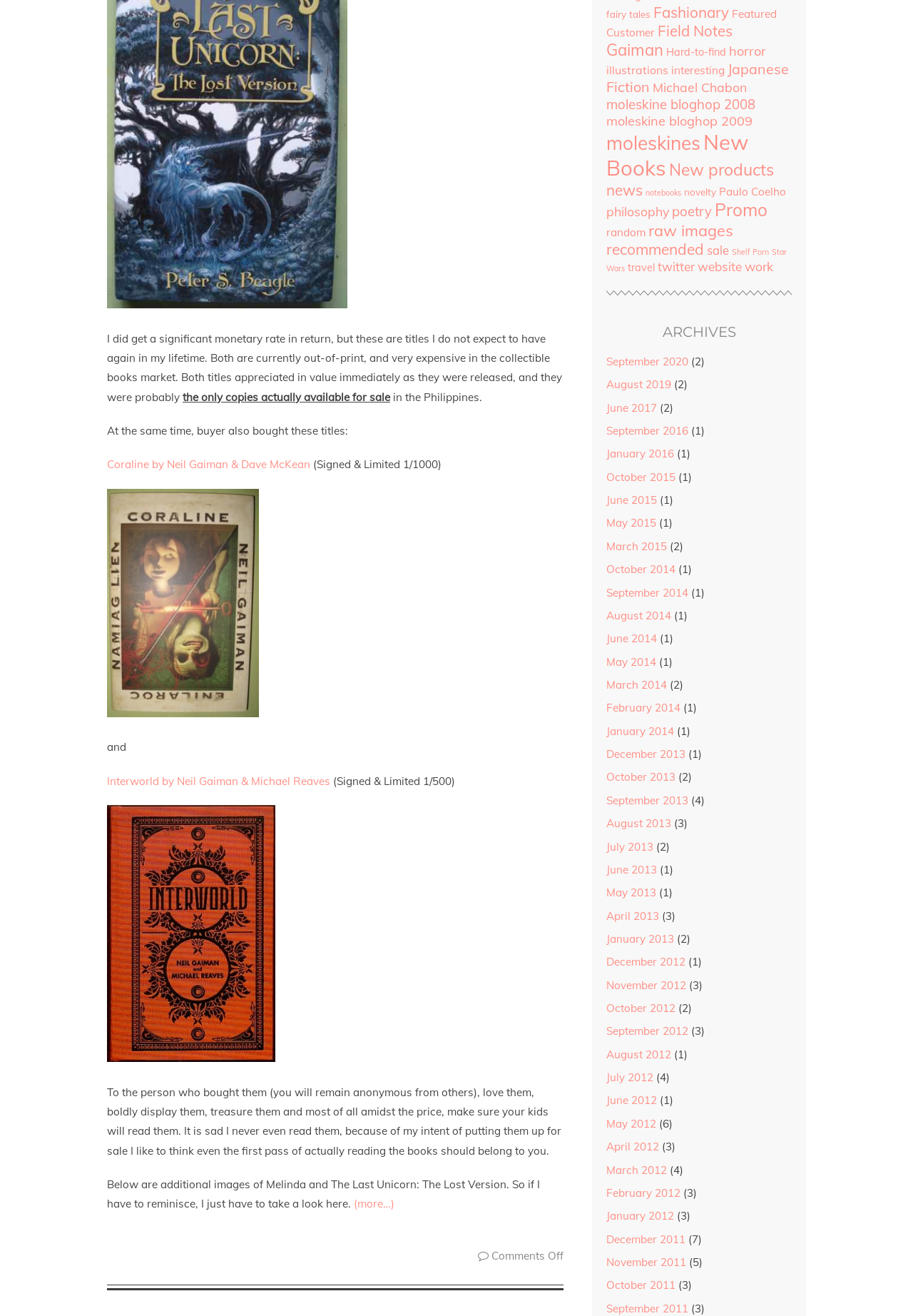Provide the bounding box coordinates of the HTML element described by the text: "notebooks".

[0.707, 0.143, 0.746, 0.15]